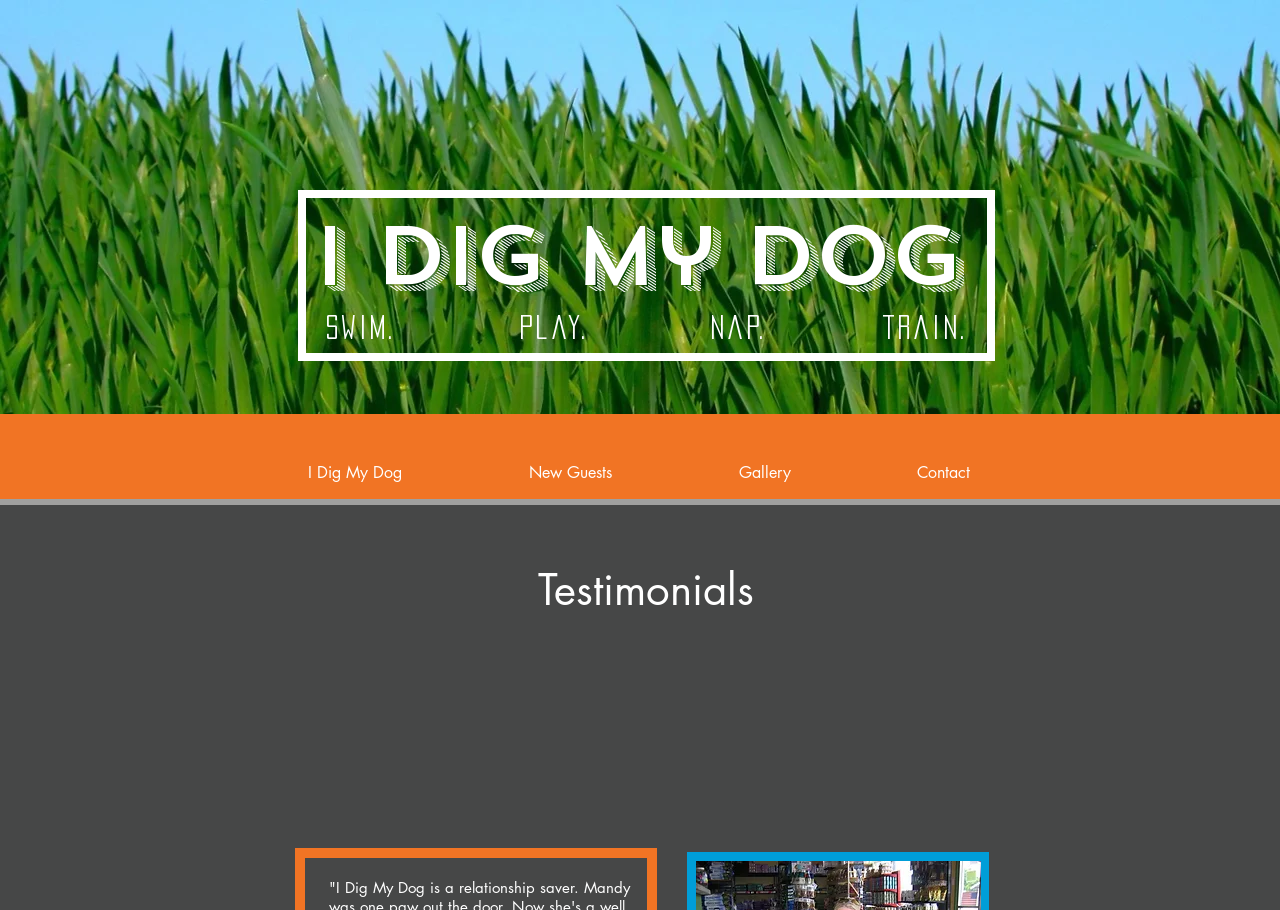Determine the bounding box coordinates for the area you should click to complete the following instruction: "go to 'swim'".

[0.254, 0.346, 0.309, 0.373]